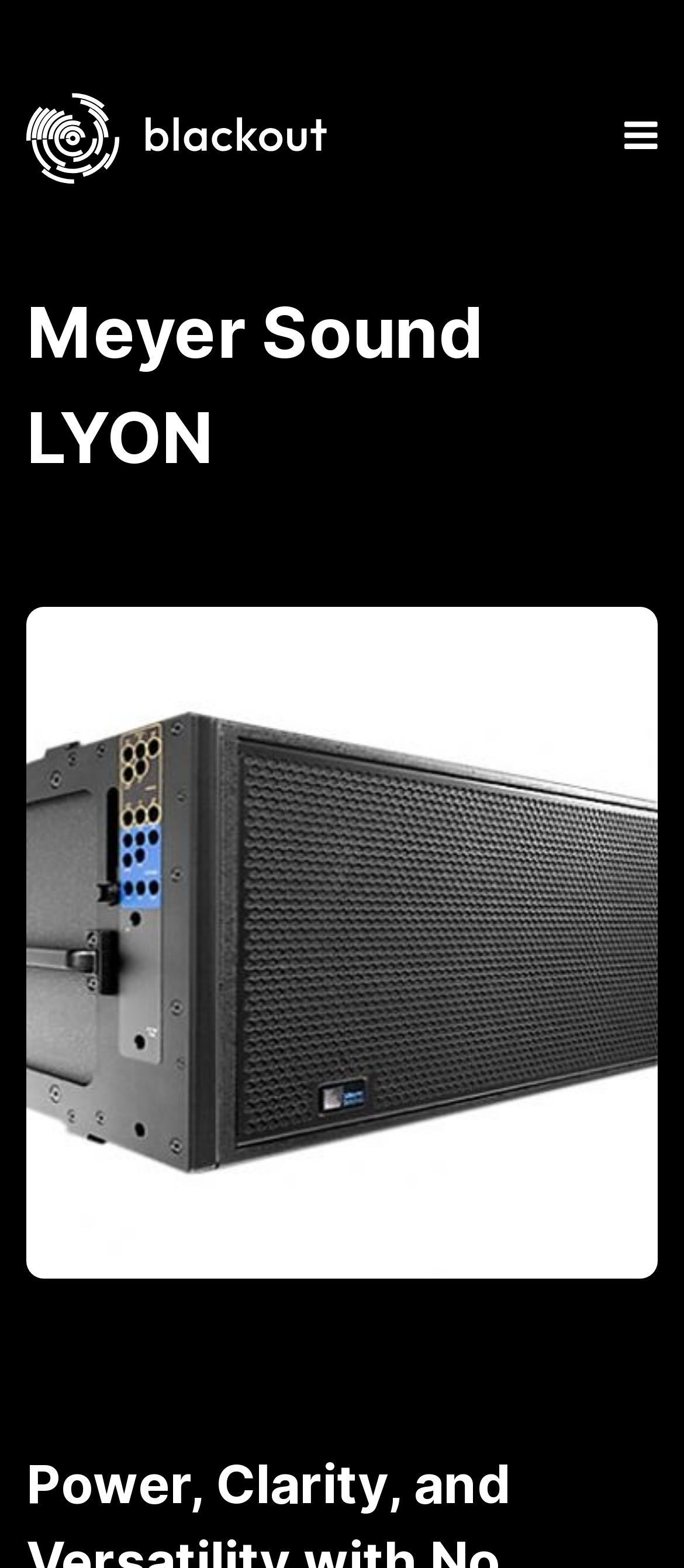Find the bounding box of the UI element described as follows: "title="blackout.by"".

[0.038, 0.059, 0.628, 0.118]